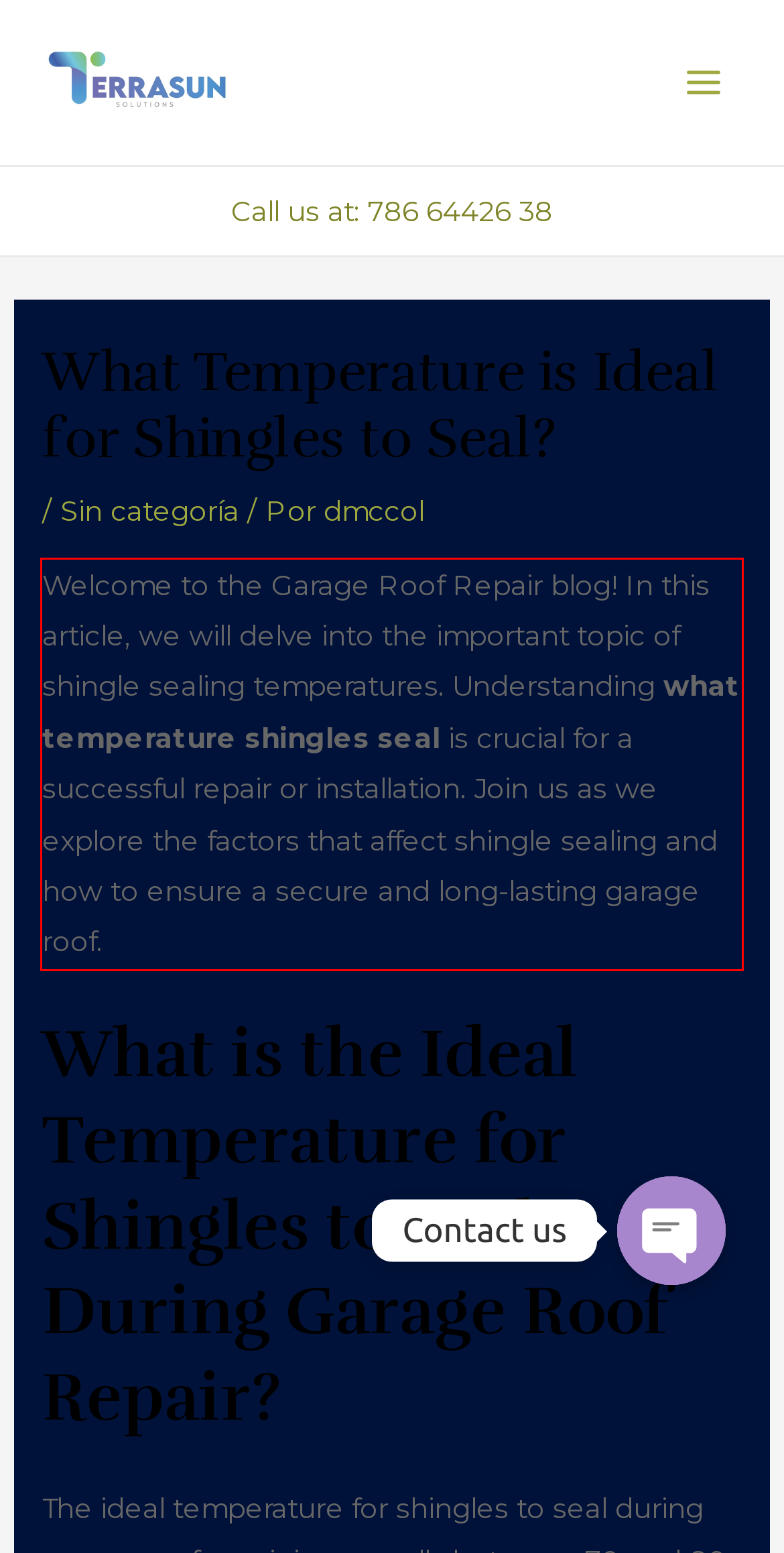Using OCR, extract the text content found within the red bounding box in the given webpage screenshot.

Welcome to the Garage Roof Repair blog! In this article, we will delve into the important topic of shingle sealing temperatures. Understanding what temperature shingles seal is crucial for a successful repair or installation. Join us as we explore the factors that affect shingle sealing and how to ensure a secure and long-lasting garage roof.